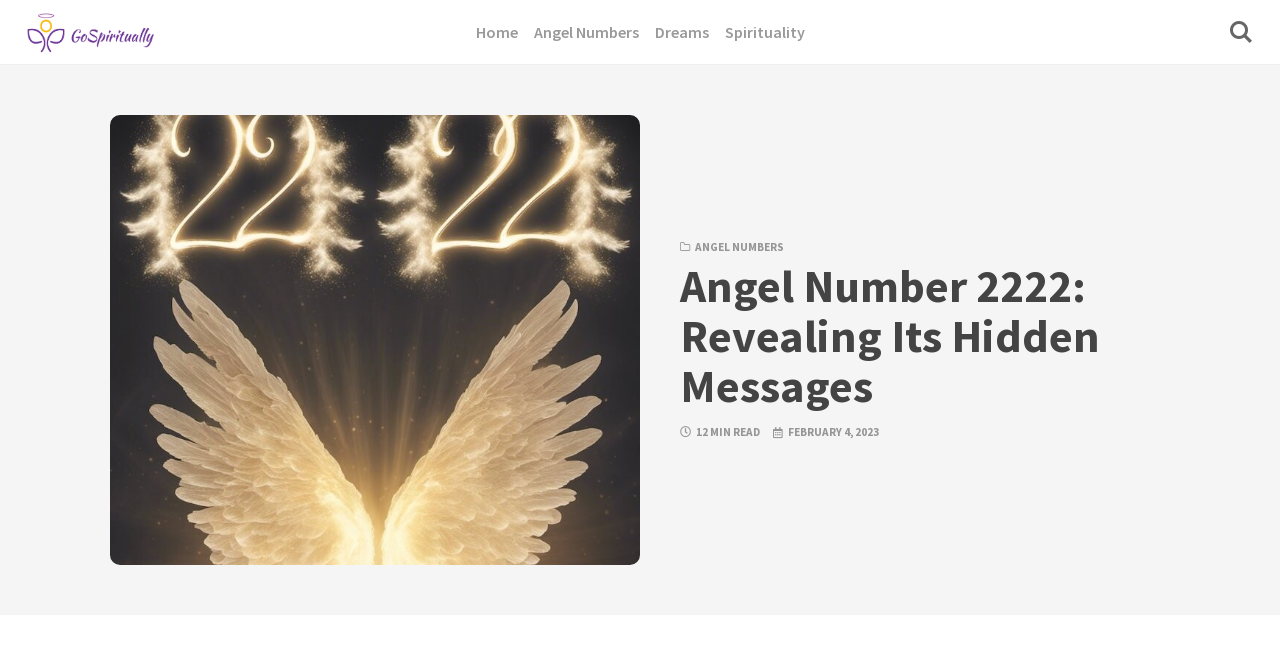What is the name of the website?
Please look at the screenshot and answer using one word or phrase.

Go Spiritually